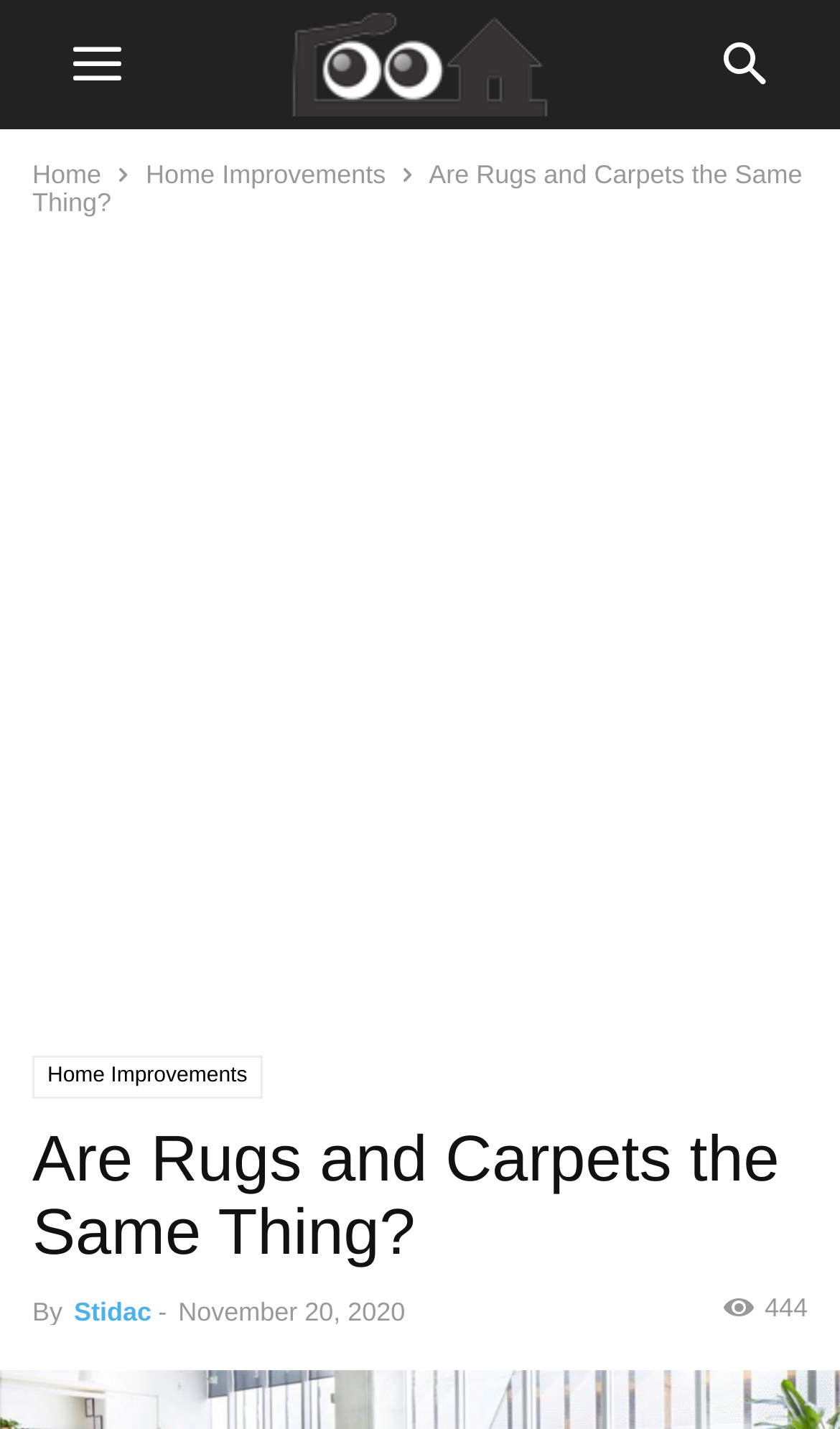What is the category of this article?
Please provide a single word or phrase answer based on the image.

Home Improvements